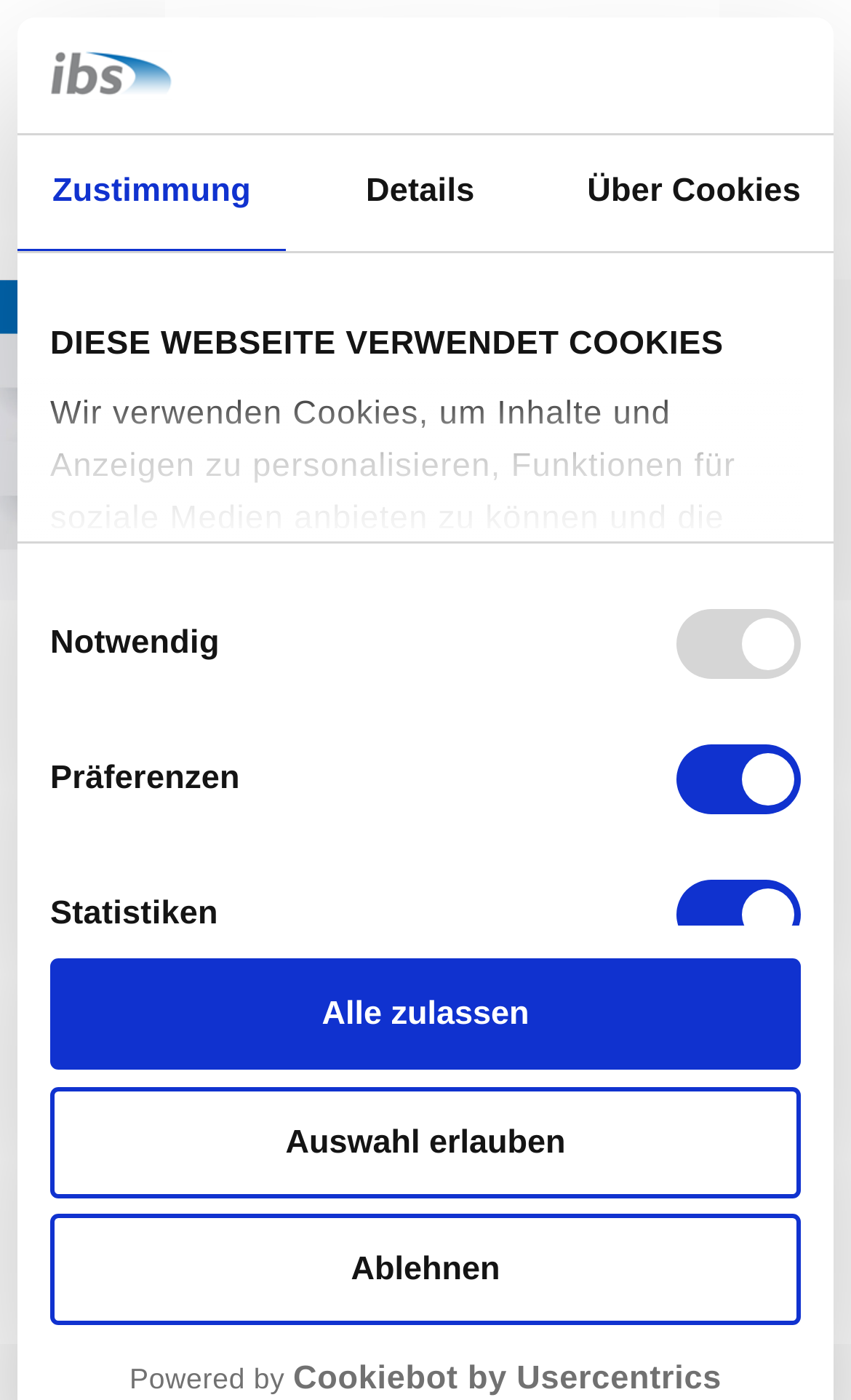Answer in one word or a short phrase: 
What is NovoCrete used for?

soil stabilisation